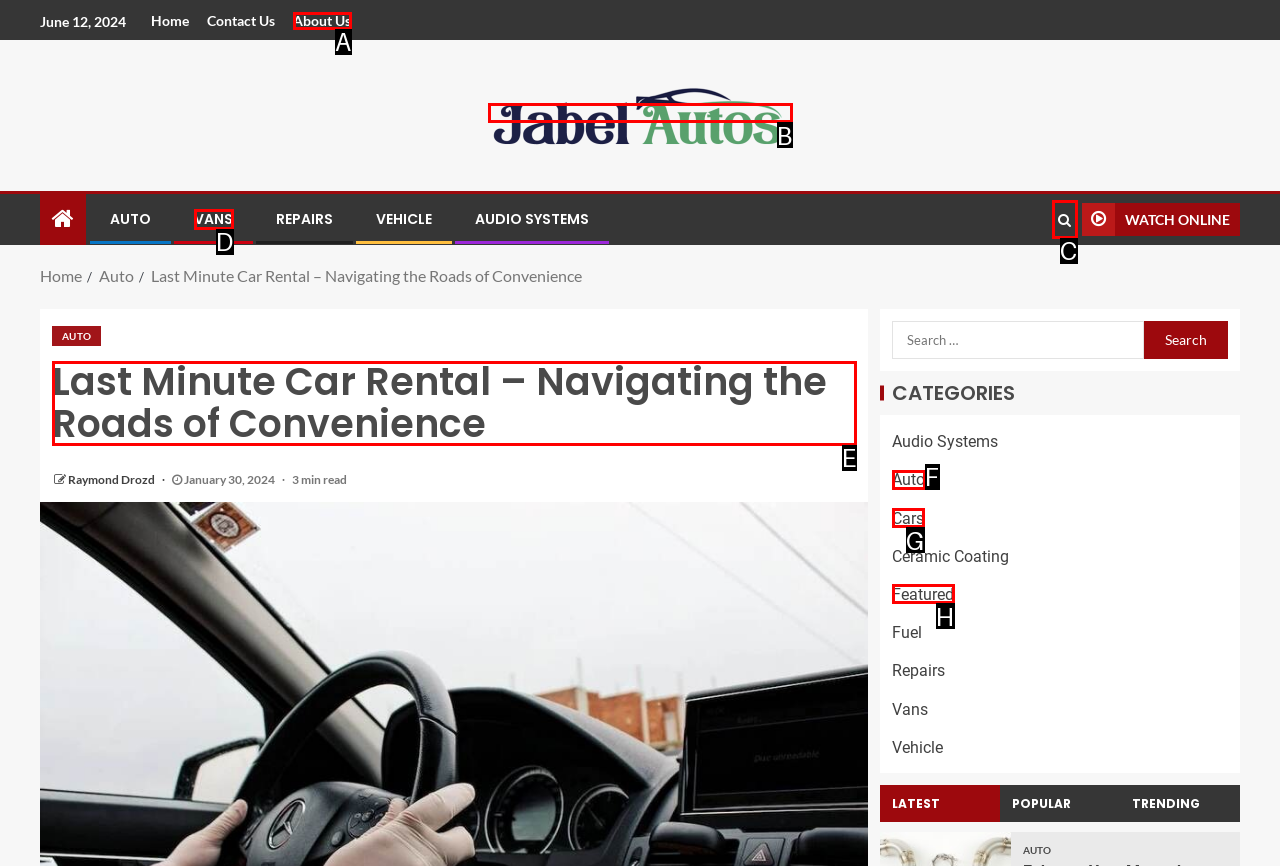Select the appropriate HTML element to click on to finish the task: Read the 'Last Minute Car Rental – Navigating the Roads of Convenience' article.
Answer with the letter corresponding to the selected option.

E